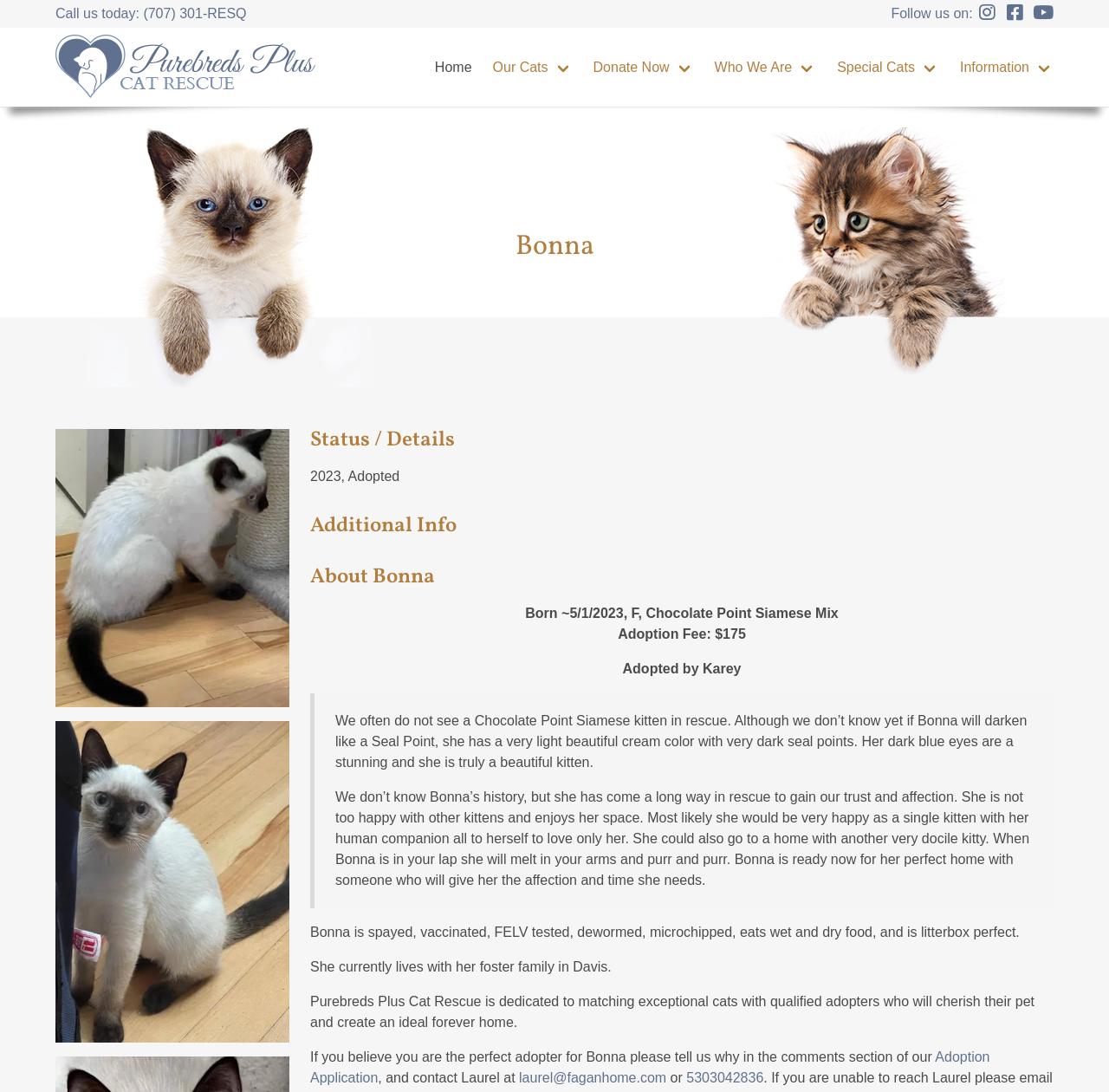Provide the bounding box coordinates of the UI element this sentence describes: "About Us".

None